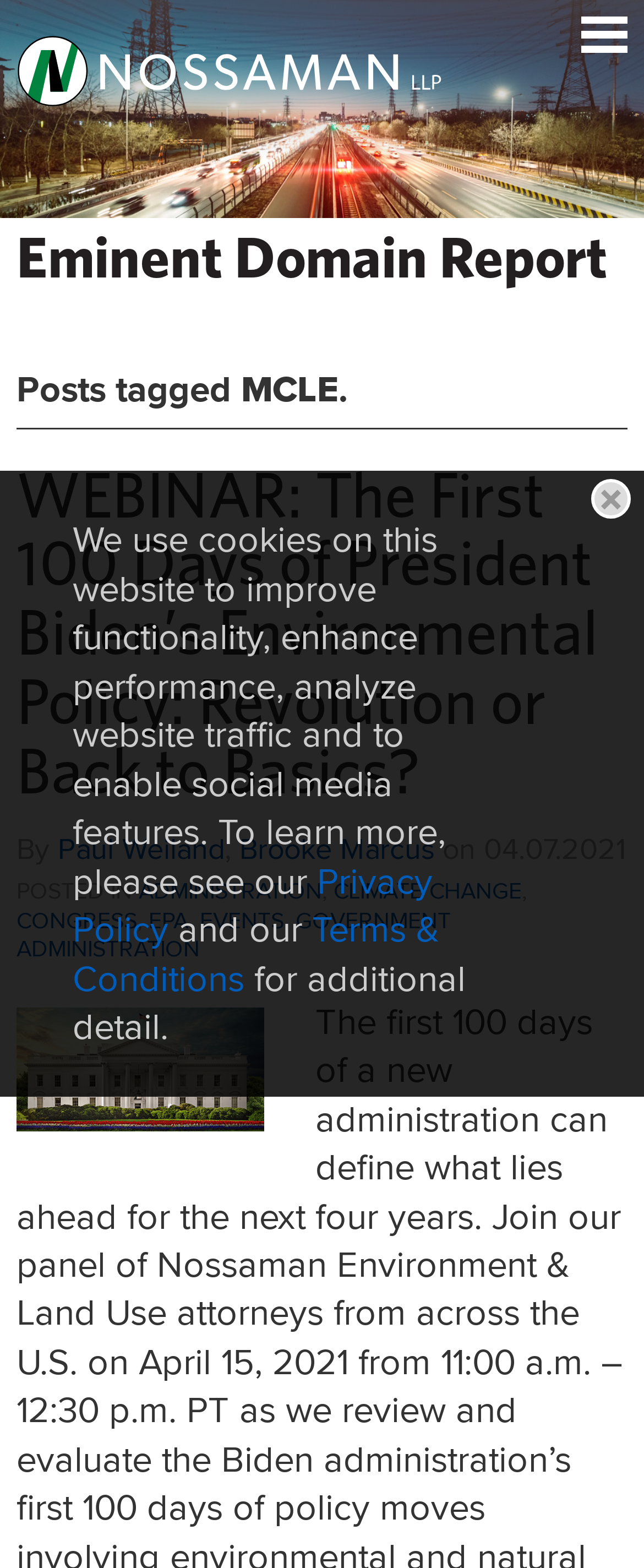Please determine the bounding box coordinates of the element's region to click for the following instruction: "Read the post by Paul Weiland".

[0.09, 0.528, 0.349, 0.554]